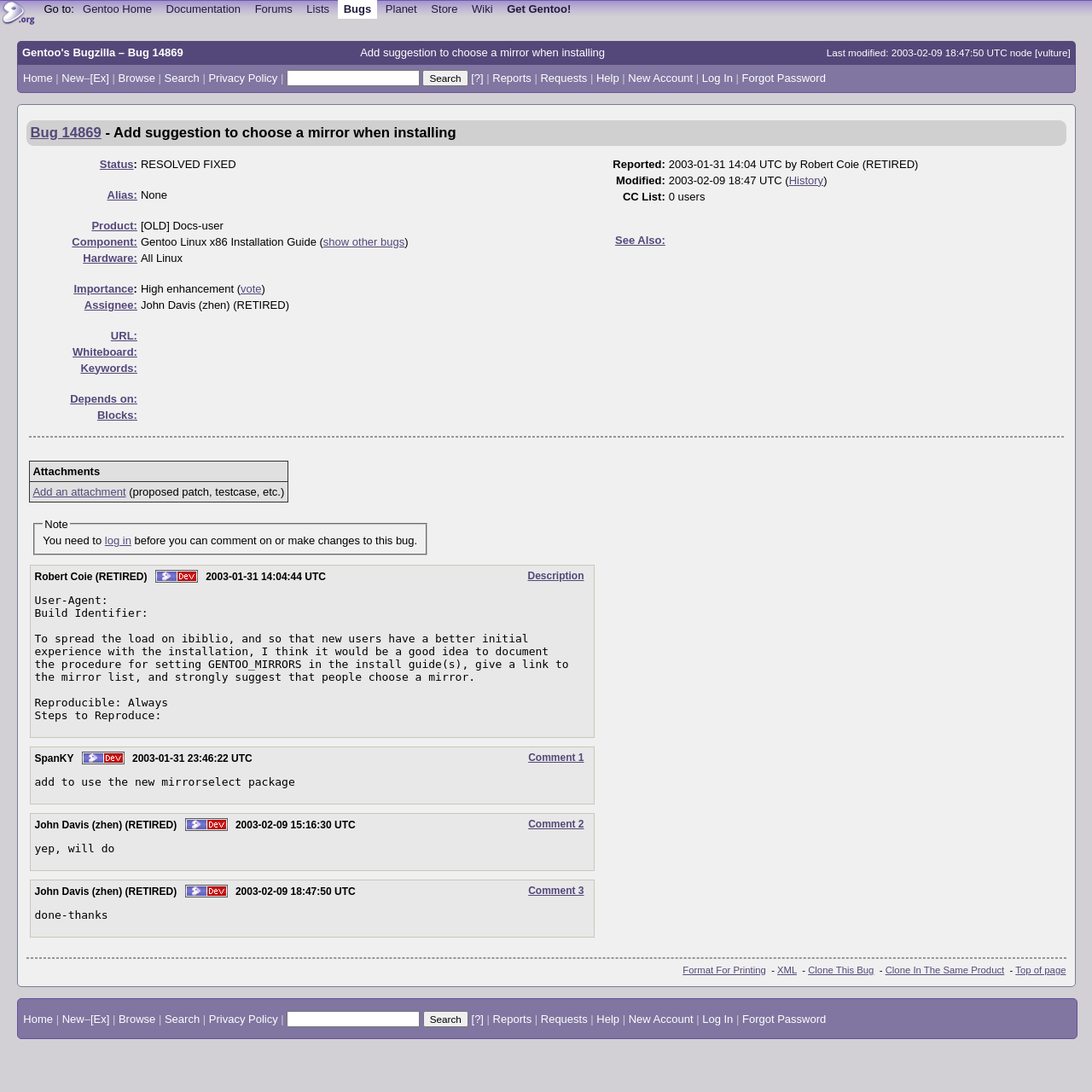From the element description: "Top of page", extract the bounding box coordinates of the UI element. The coordinates should be expressed as four float numbers between 0 and 1, in the order [left, top, right, bottom].

[0.93, 0.884, 0.976, 0.893]